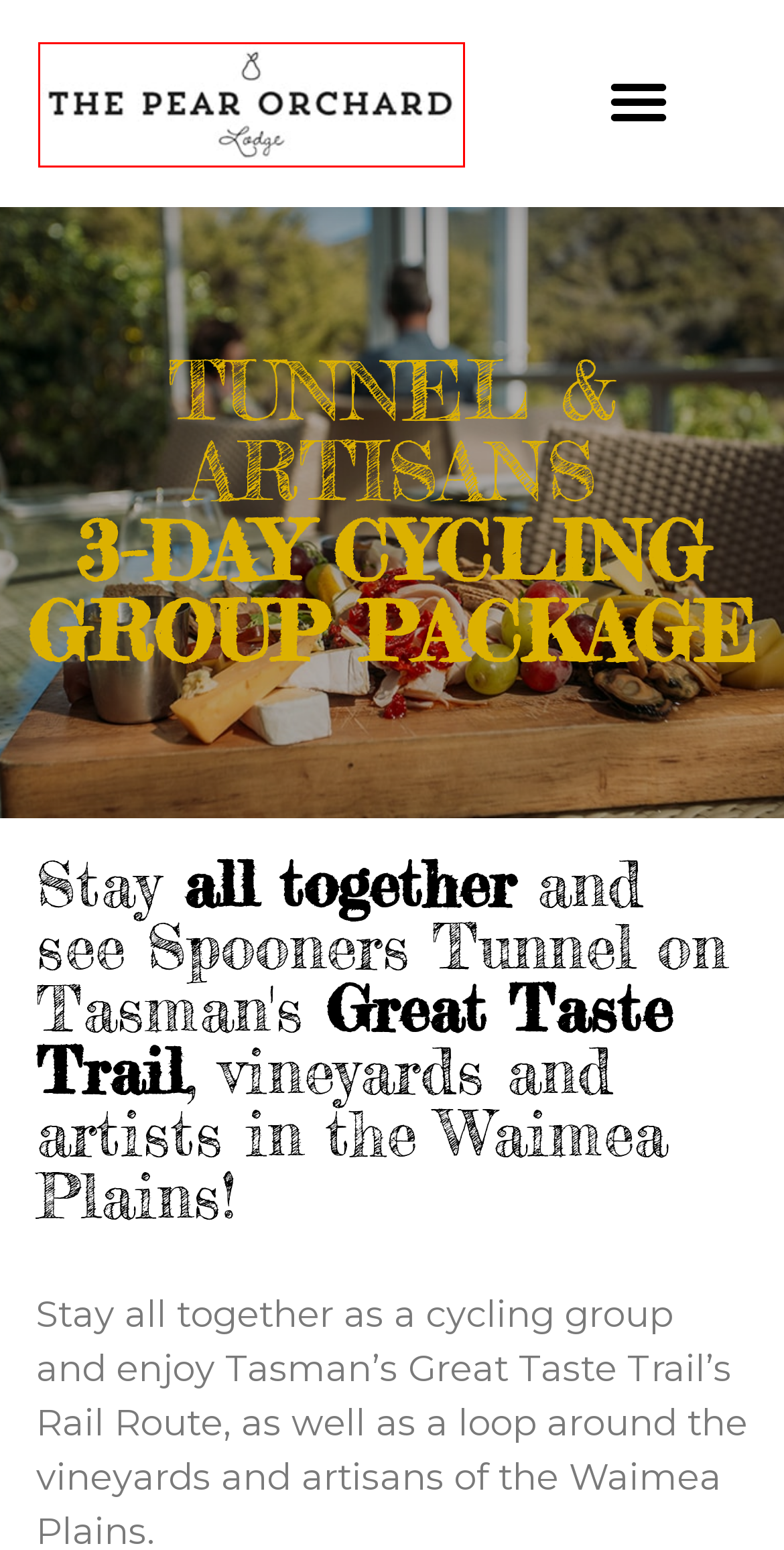A screenshot of a webpage is given, featuring a red bounding box around a UI element. Please choose the webpage description that best aligns with the new webpage after clicking the element in the bounding box. These are the descriptions:
A. Ensuite Room with balcony - The Pear Orchard Lodge
B. Lodge Facilities - The Pear Orchard Lodge
C. Activities on the Farm - The Pear Orchard Lodge
D. Standard Room - The Pear Orchard Lodge
E. Royce McGlashen | Tableware, Ceramic Art Pieces and Paintings
F. Groups - The Pear Orchard Lodge
G. The Pear Orchard Lodge - Rustic Luxe Boutique Accommodation
H. Home - Greenhough Wines

G